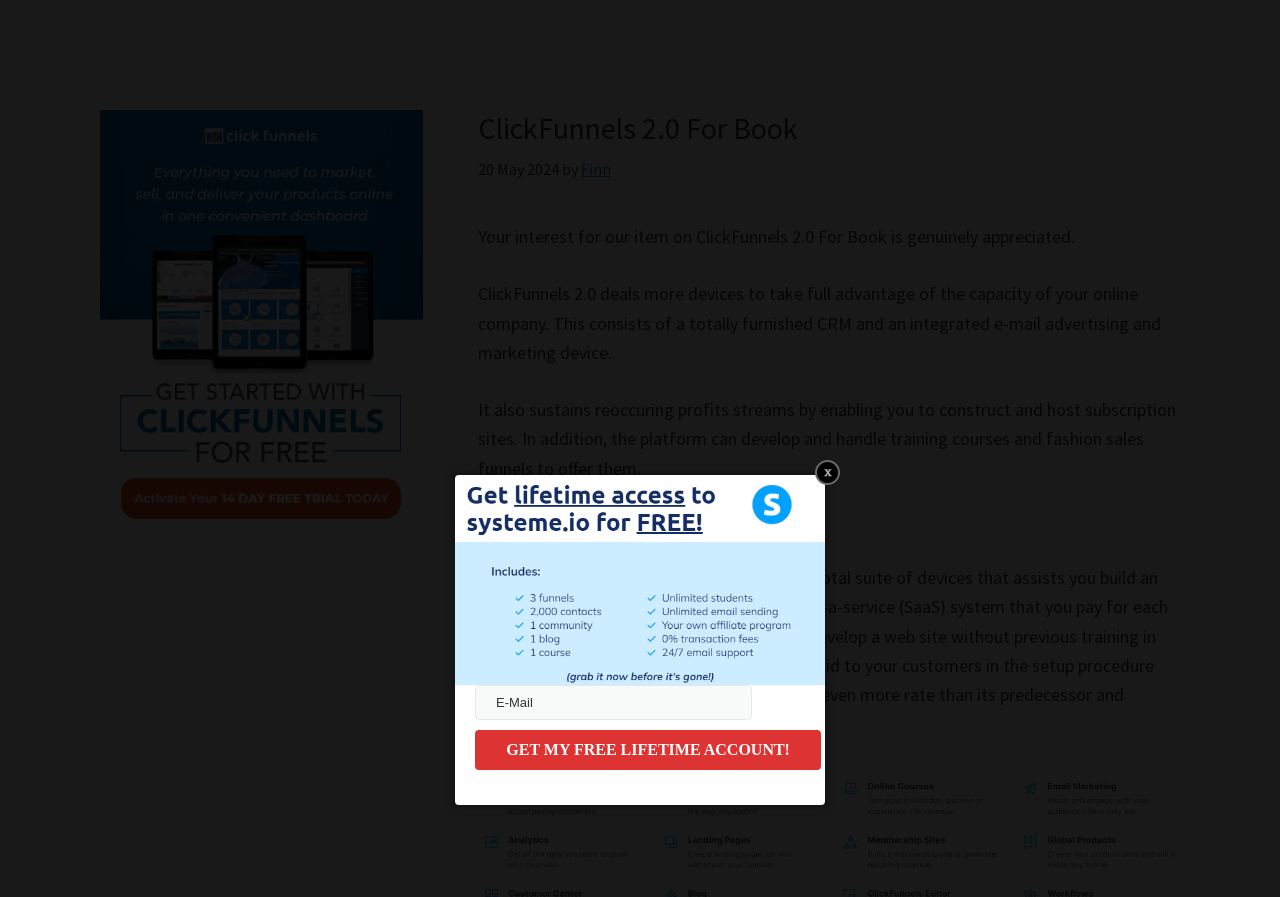Refer to the image and provide an in-depth answer to the question:
What is the date of the article?

I found the date of the article by looking at the time element in the header section, which contains the text '20 May 2024'.